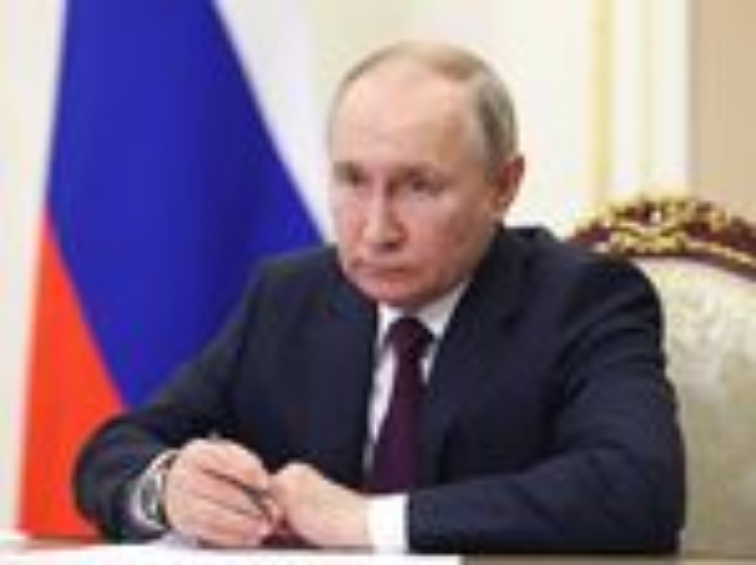What is in the background of the scene?
Answer briefly with a single word or phrase based on the image.

Russian flag